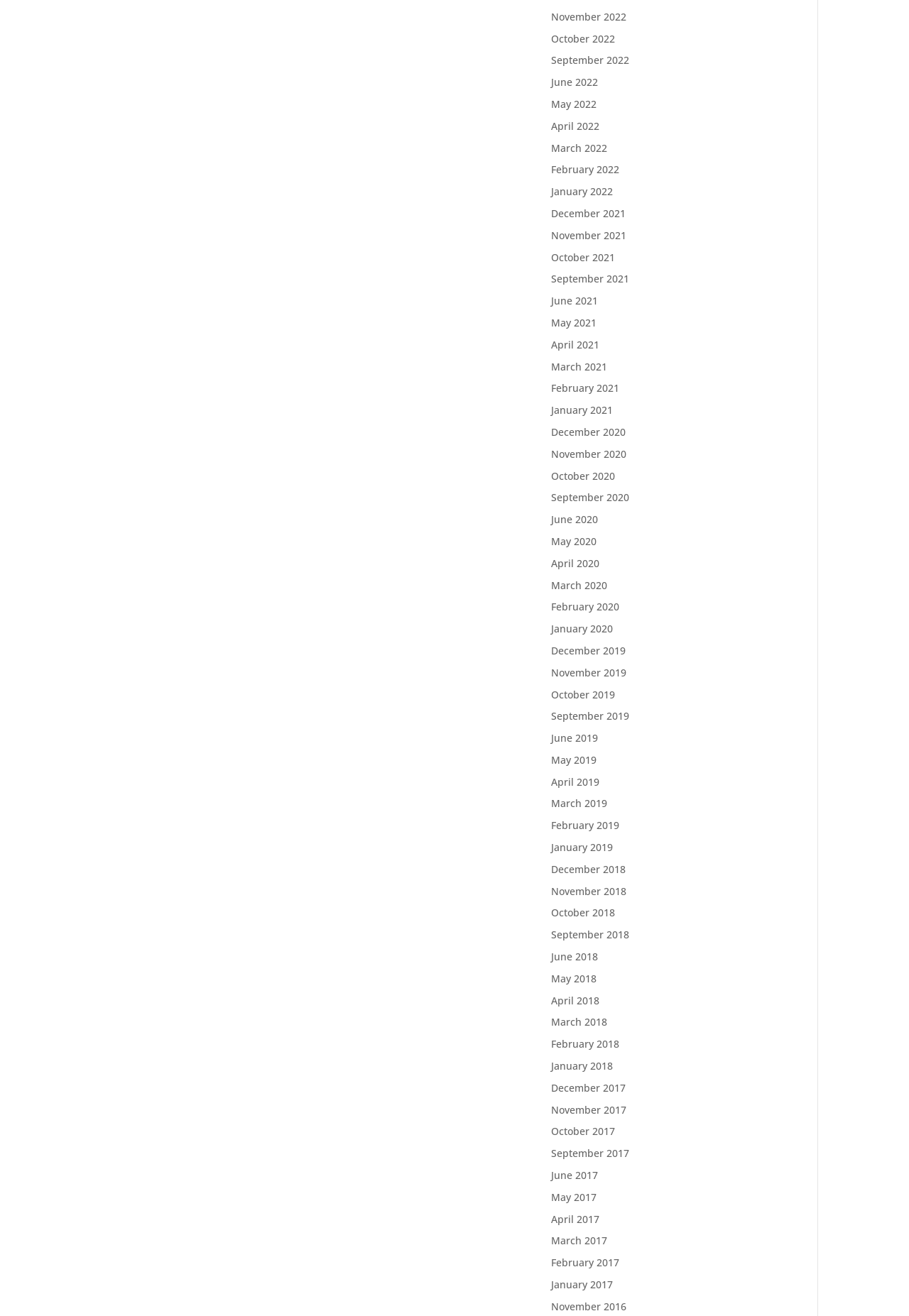Answer the question below in one word or phrase:
What are the links on the webpage?

Month and year links